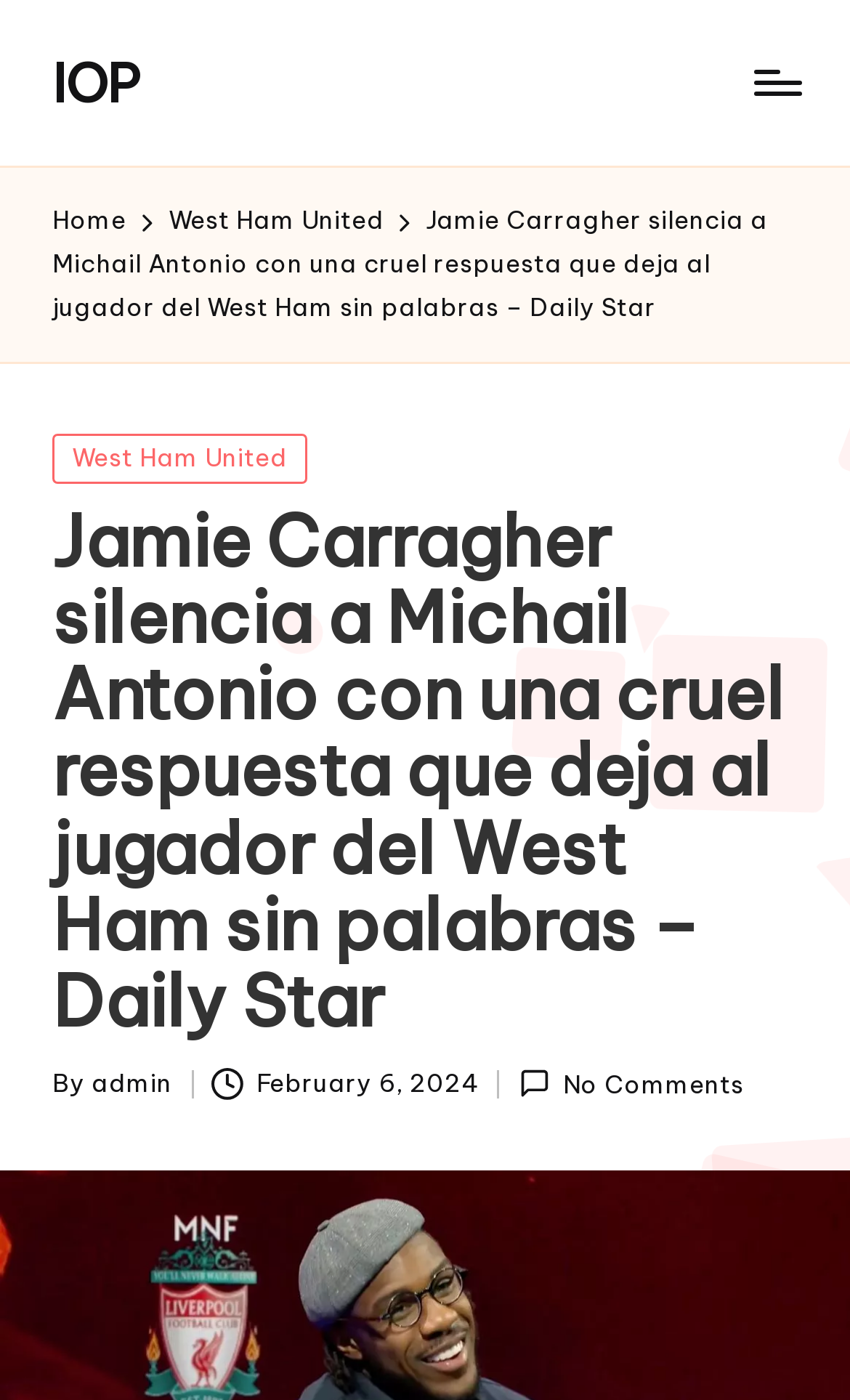Please give a concise answer to this question using a single word or phrase: 
How many comments are there on the article?

No Comments